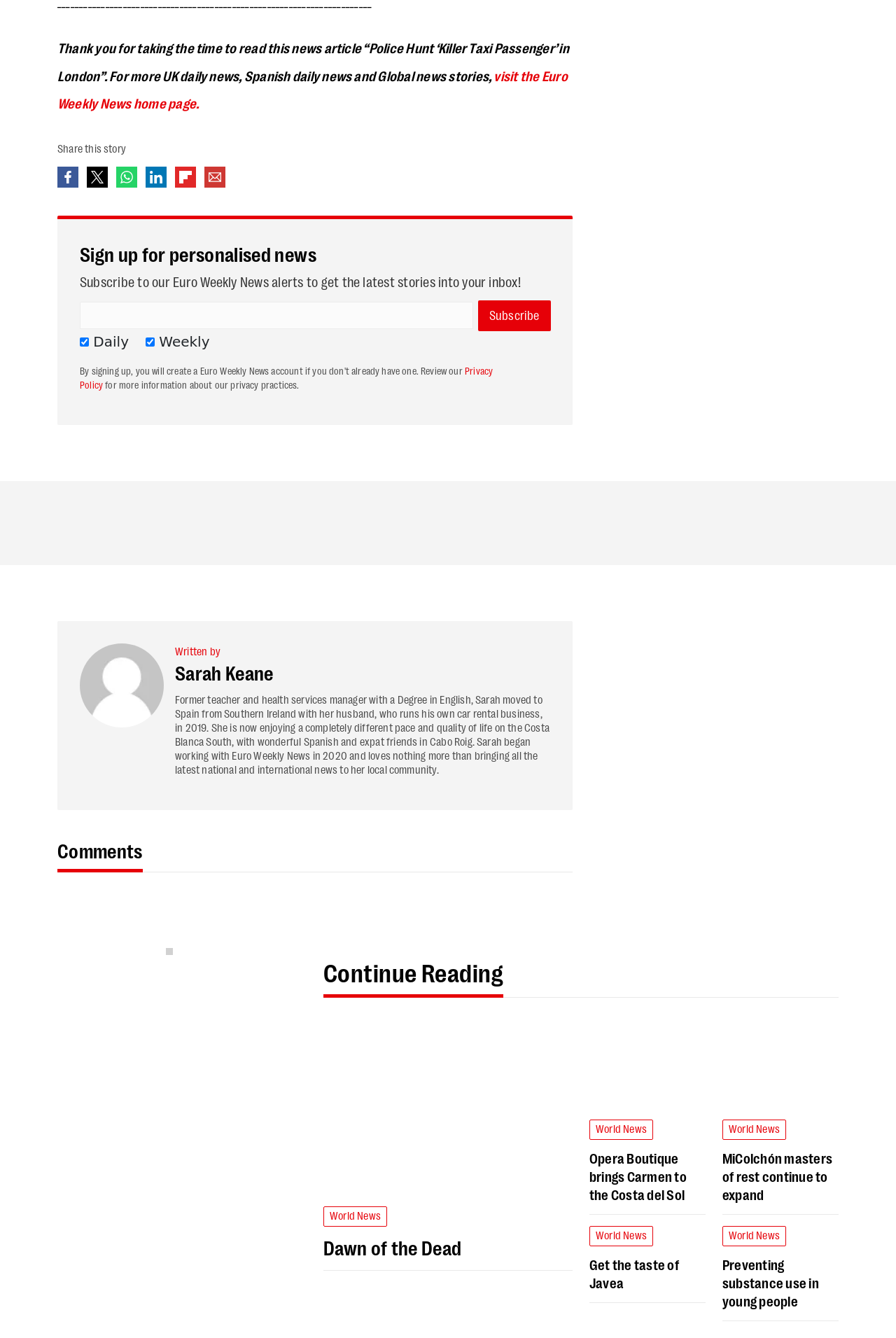What is the category of the news article 'Dawn of the Dead'?
From the details in the image, provide a complete and detailed answer to the question.

The news article 'Dawn of the Dead' is categorized under 'World News' because it is located in a section with other links labeled 'World News'.